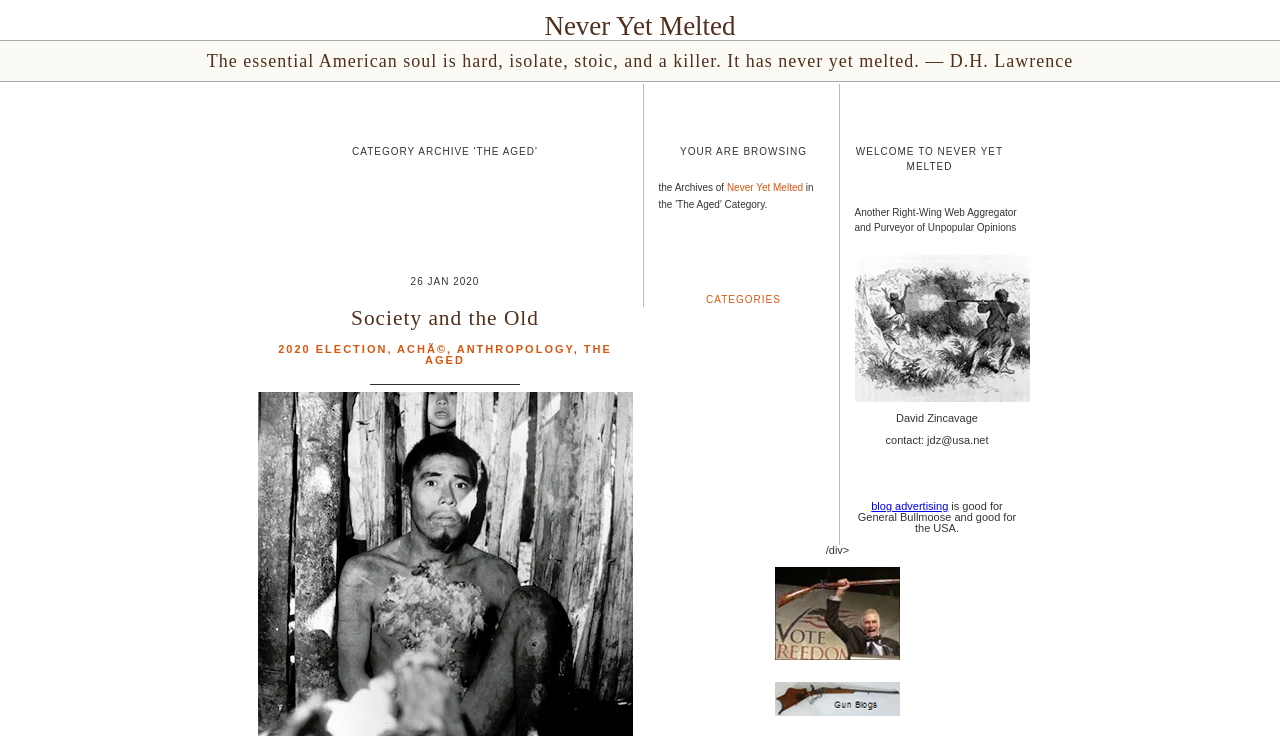What is the description of the website?
Observe the image and answer the question with a one-word or short phrase response.

Another Right-Wing Web Aggregator and Purveyor of Unpopular Opinions